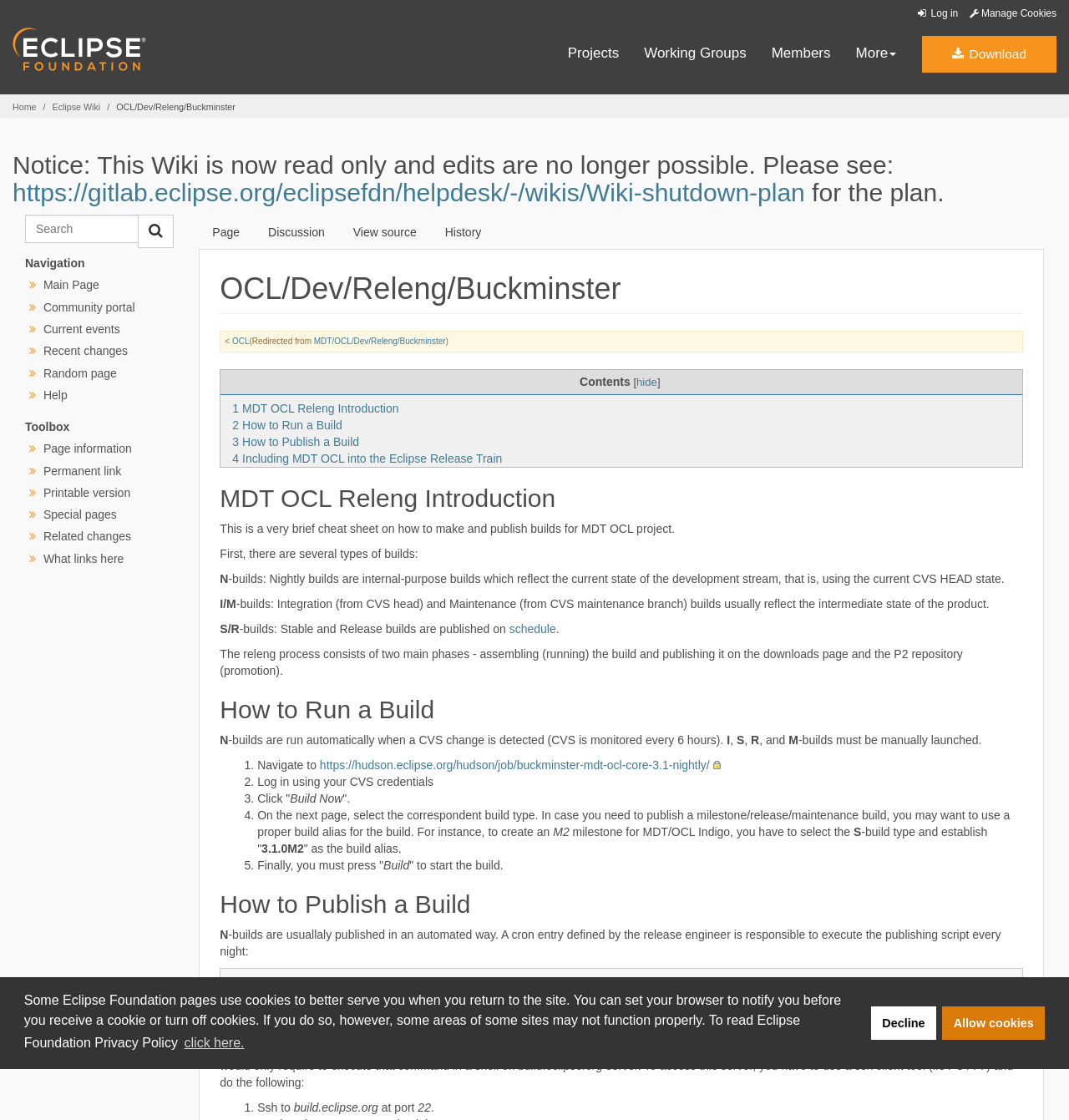Bounding box coordinates are specified in the format (top-left x, top-left y, bottom-right x, bottom-right y). All values are floating point numbers bounded between 0 and 1. Please provide the bounding box coordinate of the region this sentence describes: Allow cookies

[0.881, 0.899, 0.978, 0.928]